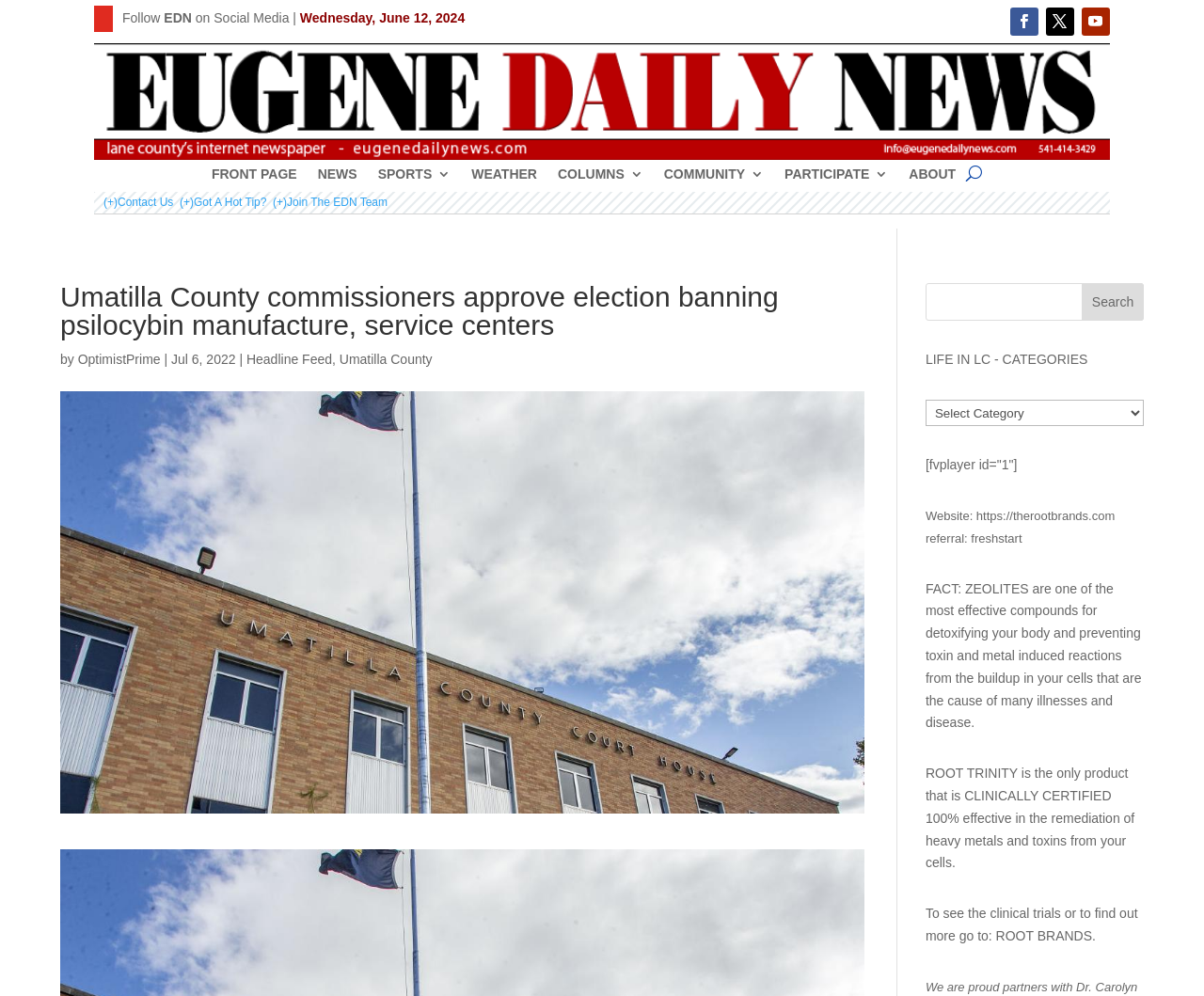Using the provided element description, identify the bounding box coordinates as (top-left x, top-left y, bottom-right x, bottom-right y). Ensure all values are between 0 and 1. Description: parent_node: Search name="s"

[0.769, 0.285, 0.95, 0.322]